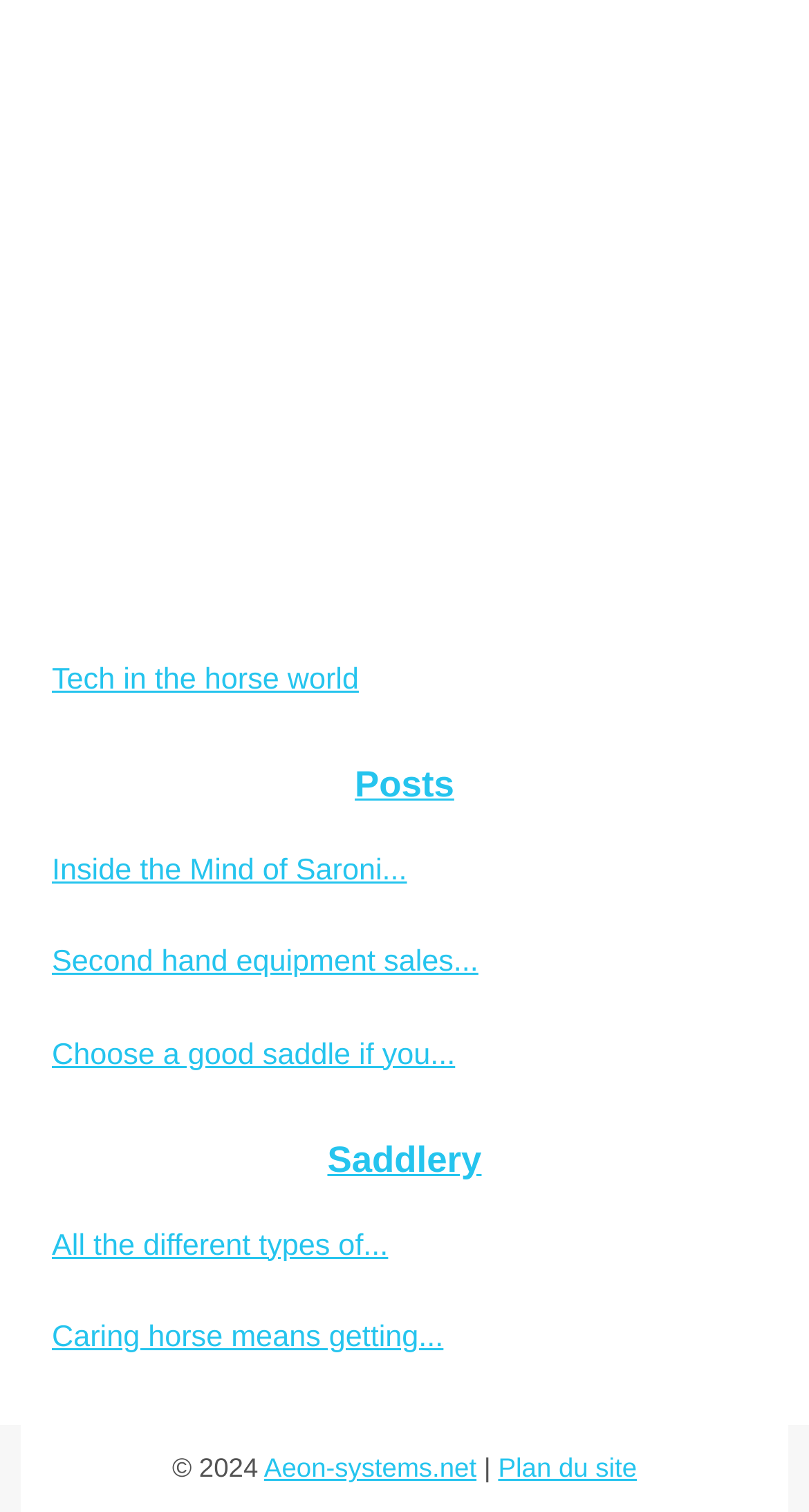Please give the bounding box coordinates of the area that should be clicked to fulfill the following instruction: "Go to 'Posts'". The coordinates should be in the format of four float numbers from 0 to 1, i.e., [left, top, right, bottom].

[0.026, 0.494, 0.974, 0.546]